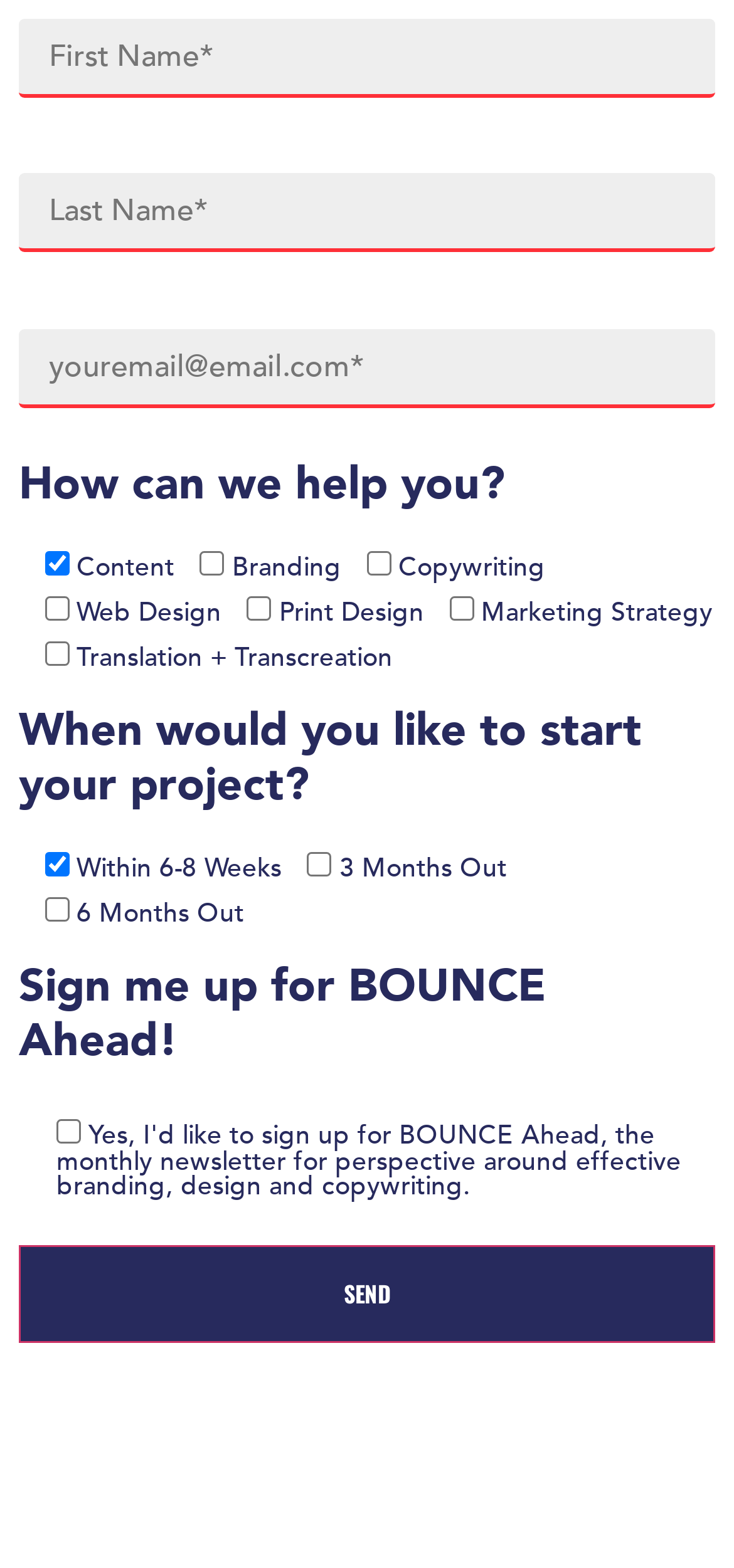How many options are available for 'When would you like to start your project?'?
Using the visual information, reply with a single word or short phrase.

3